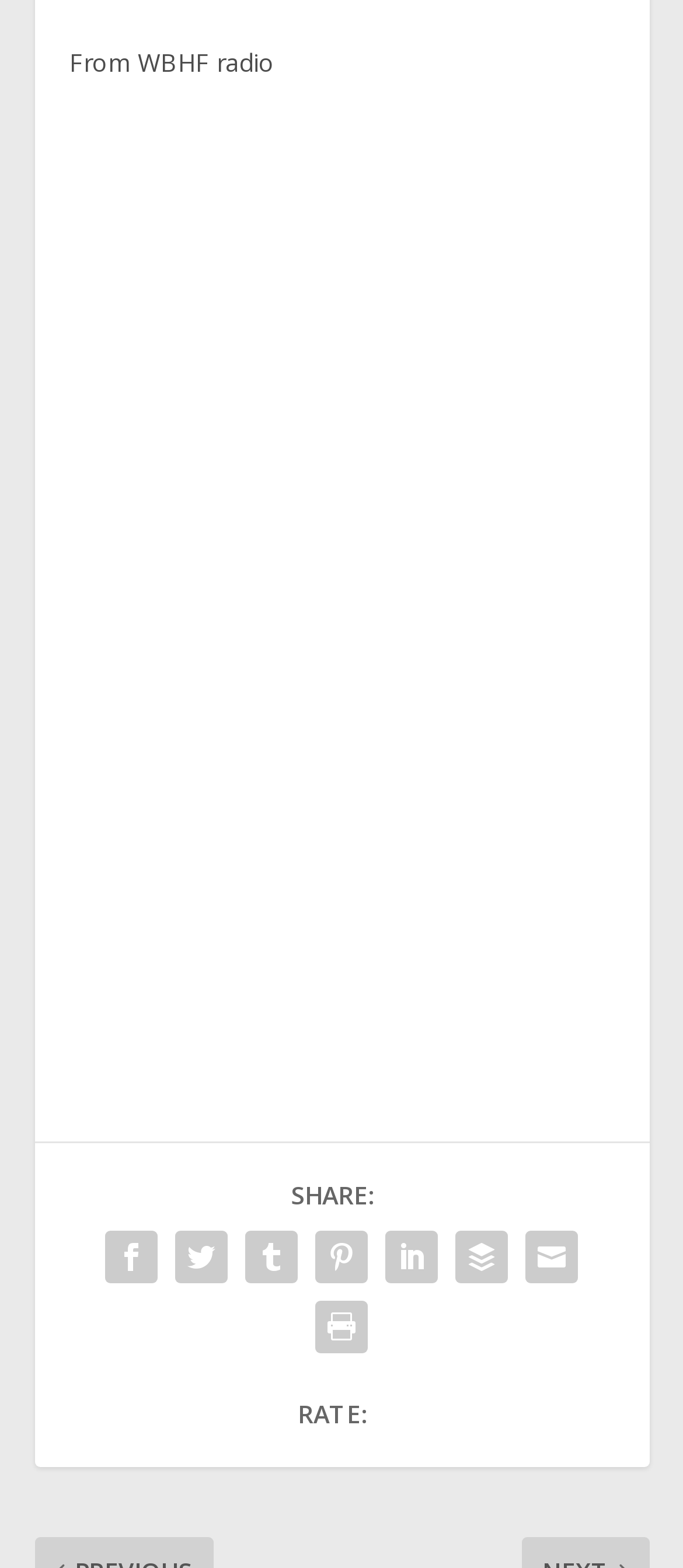Give the bounding box coordinates for the element described as: "aria-label="advent june 24 long"".

[0.101, 0.221, 0.899, 0.243]